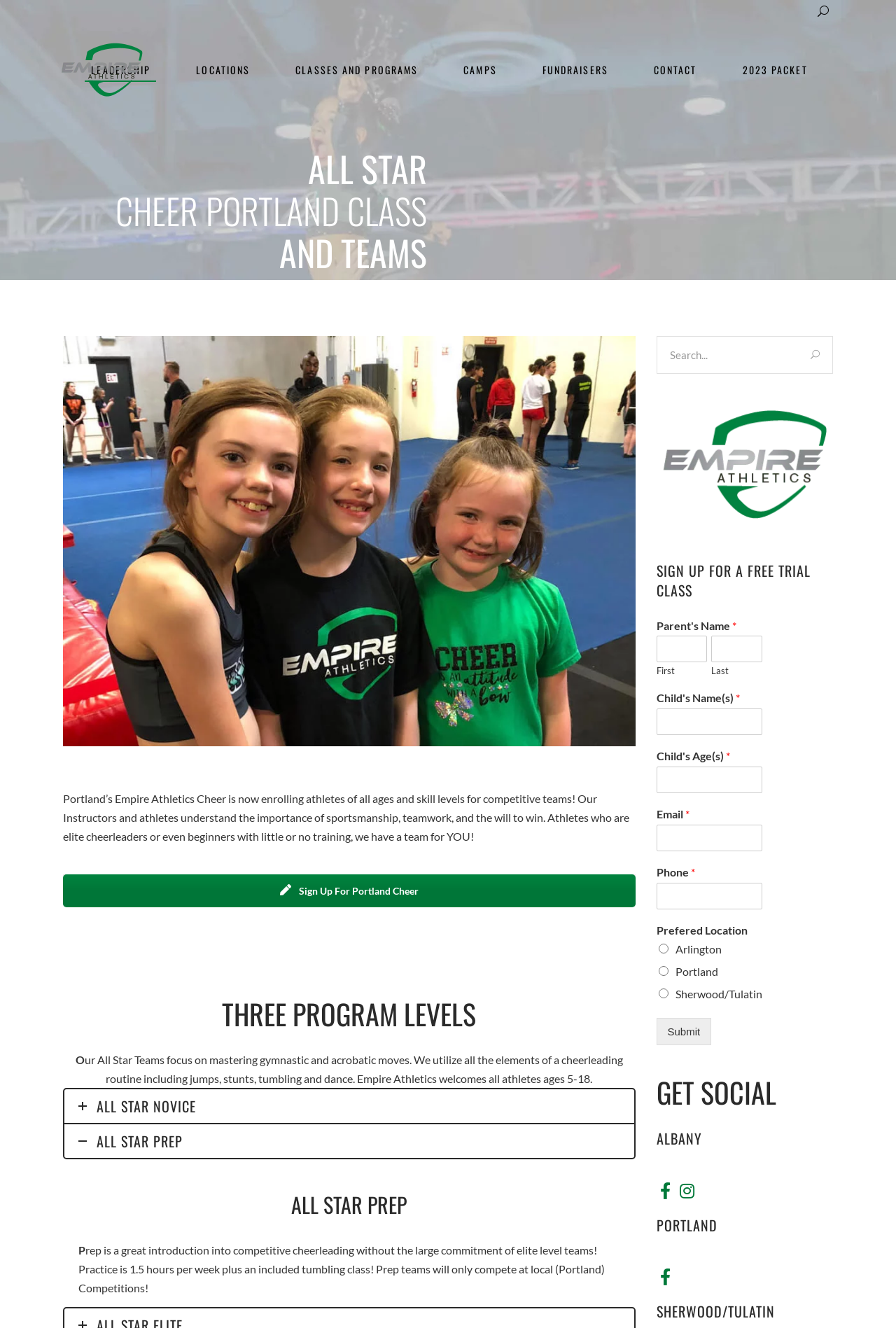Identify the bounding box coordinates of the element to click to follow this instruction: 'Click the 'ALL STAR NOVICE' link'. Ensure the coordinates are four float values between 0 and 1, provided as [left, top, right, bottom].

[0.072, 0.82, 0.707, 0.845]